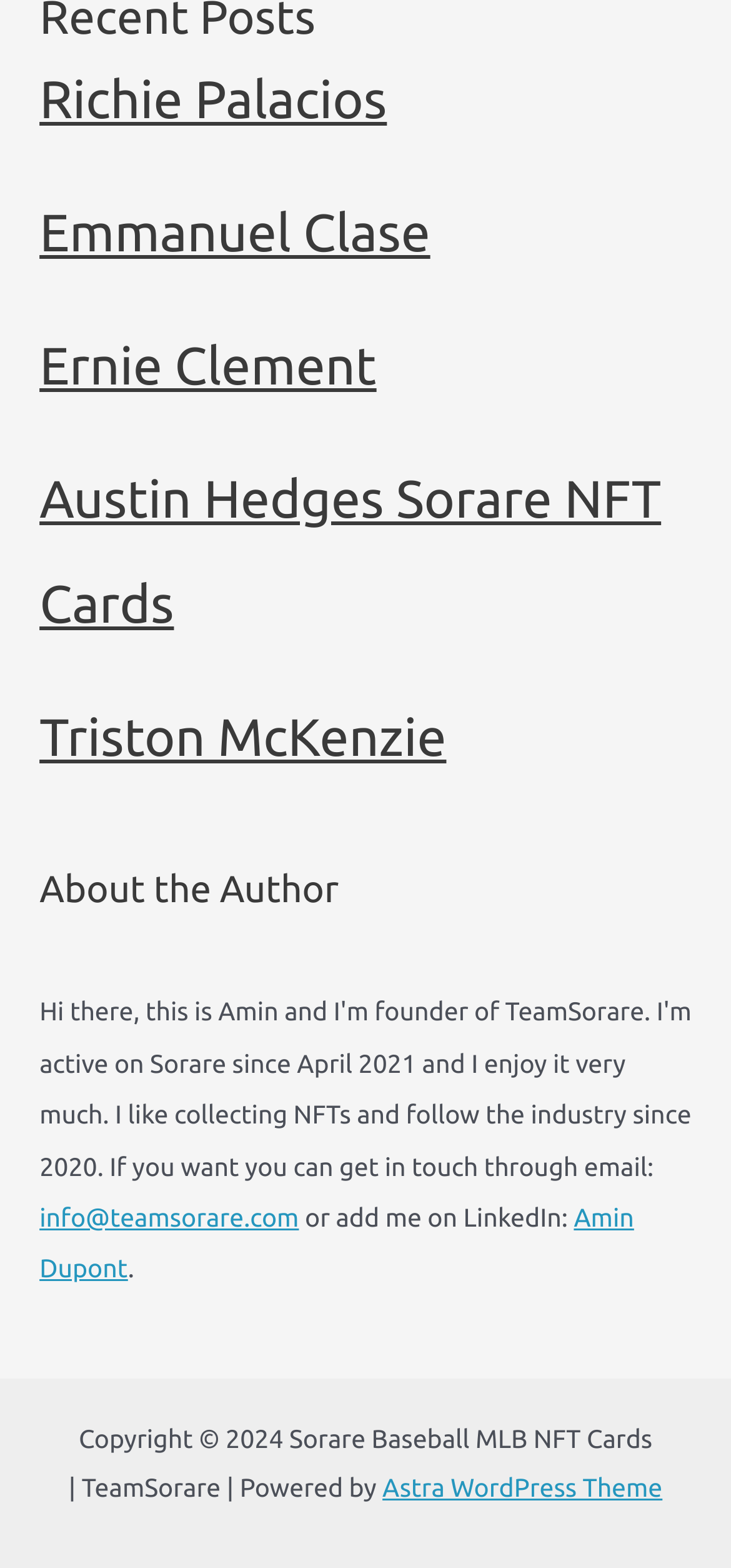Locate the bounding box coordinates of the area you need to click to fulfill this instruction: 'View recent posts'. The coordinates must be in the form of four float numbers ranging from 0 to 1: [left, top, right, bottom].

[0.054, 0.015, 0.946, 0.054]